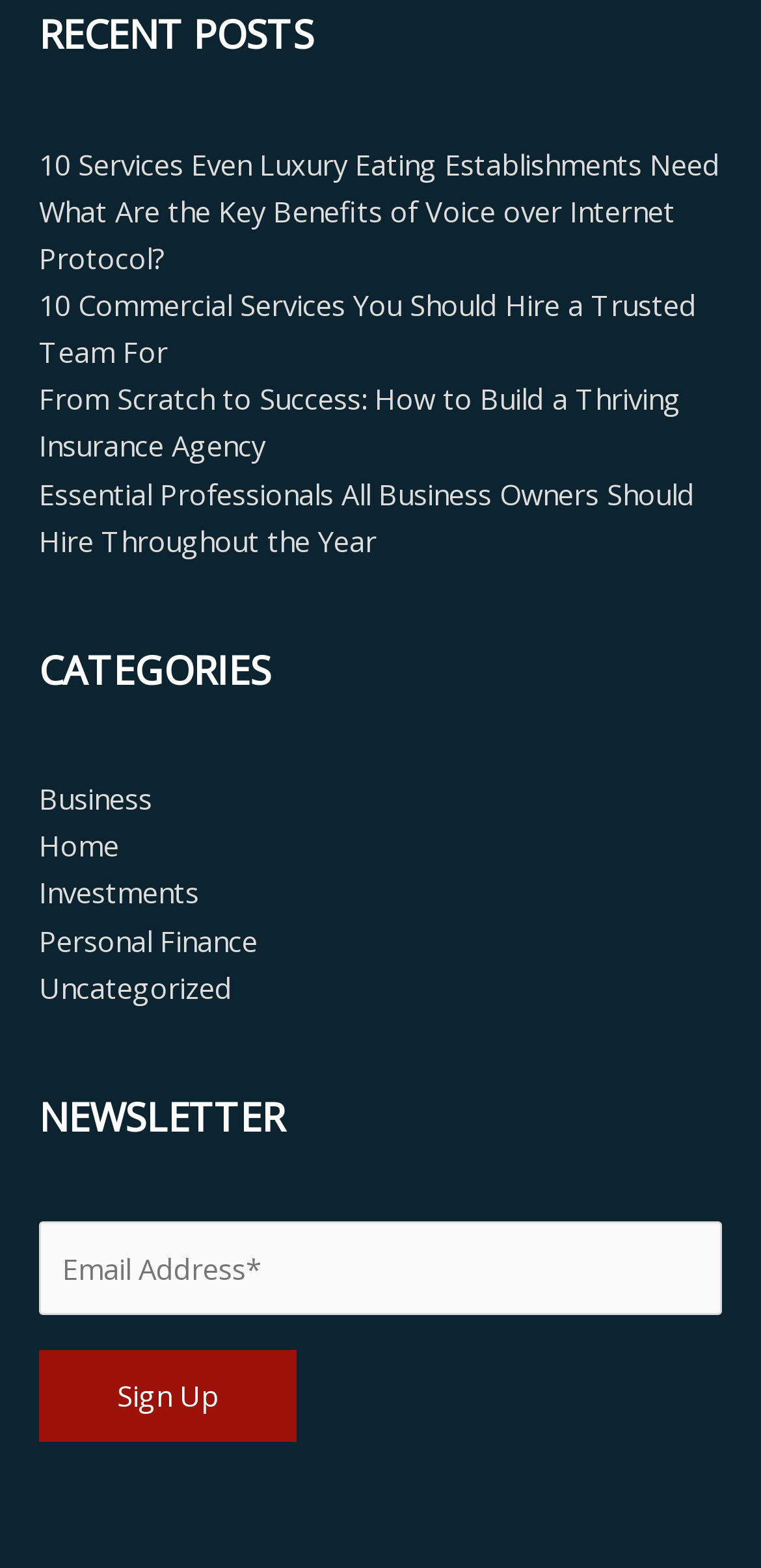Locate the bounding box coordinates of the UI element described by: "Investments". Provide the coordinates as four float numbers between 0 and 1, formatted as [left, top, right, bottom].

[0.051, 0.557, 0.262, 0.582]